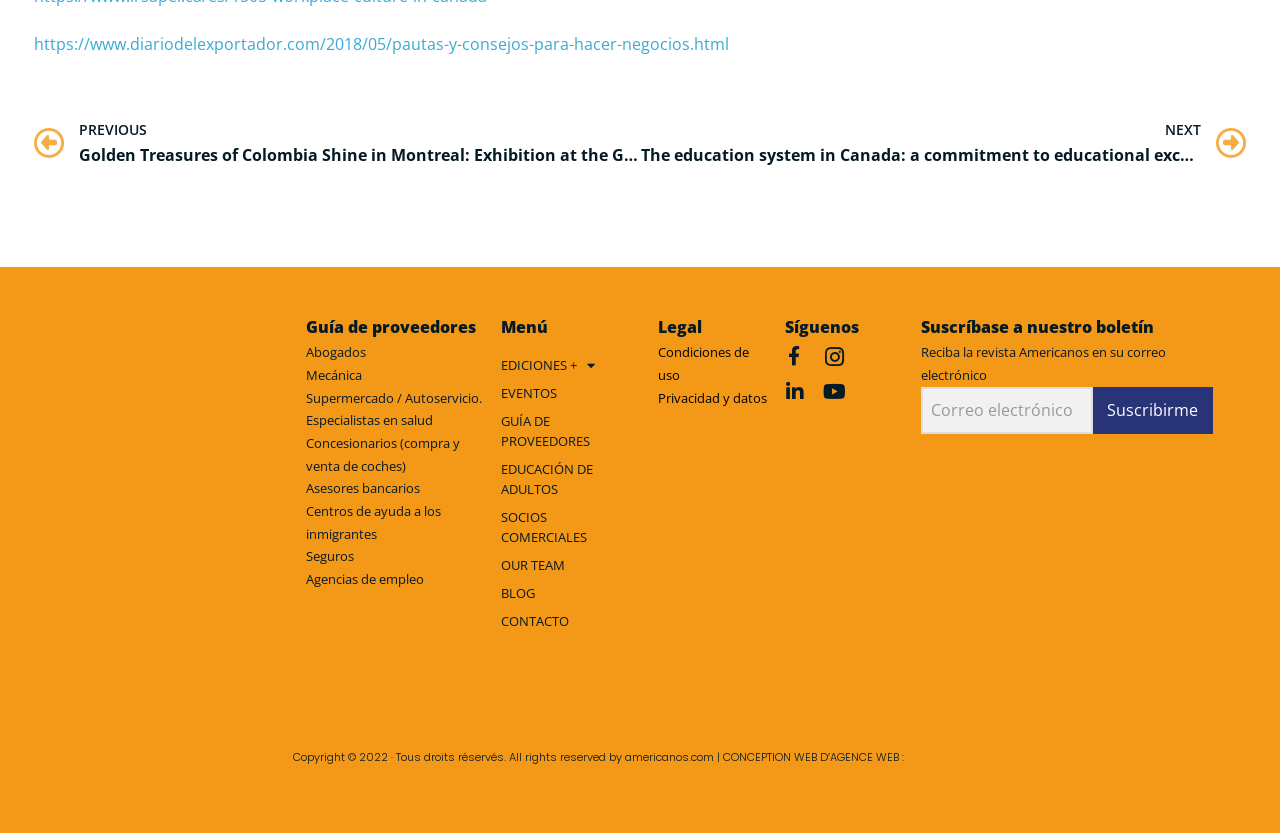Identify the bounding box coordinates of the clickable region to carry out the given instruction: "Click the 'Prev' link".

[0.027, 0.142, 0.5, 0.203]